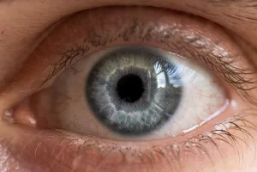From the image, can you give a detailed response to the question below:
What is the shape of the pupil?

The caption describes the pupil as perfectly round and black, drawing immediate focus, which suggests that the pupil is a circular shape.